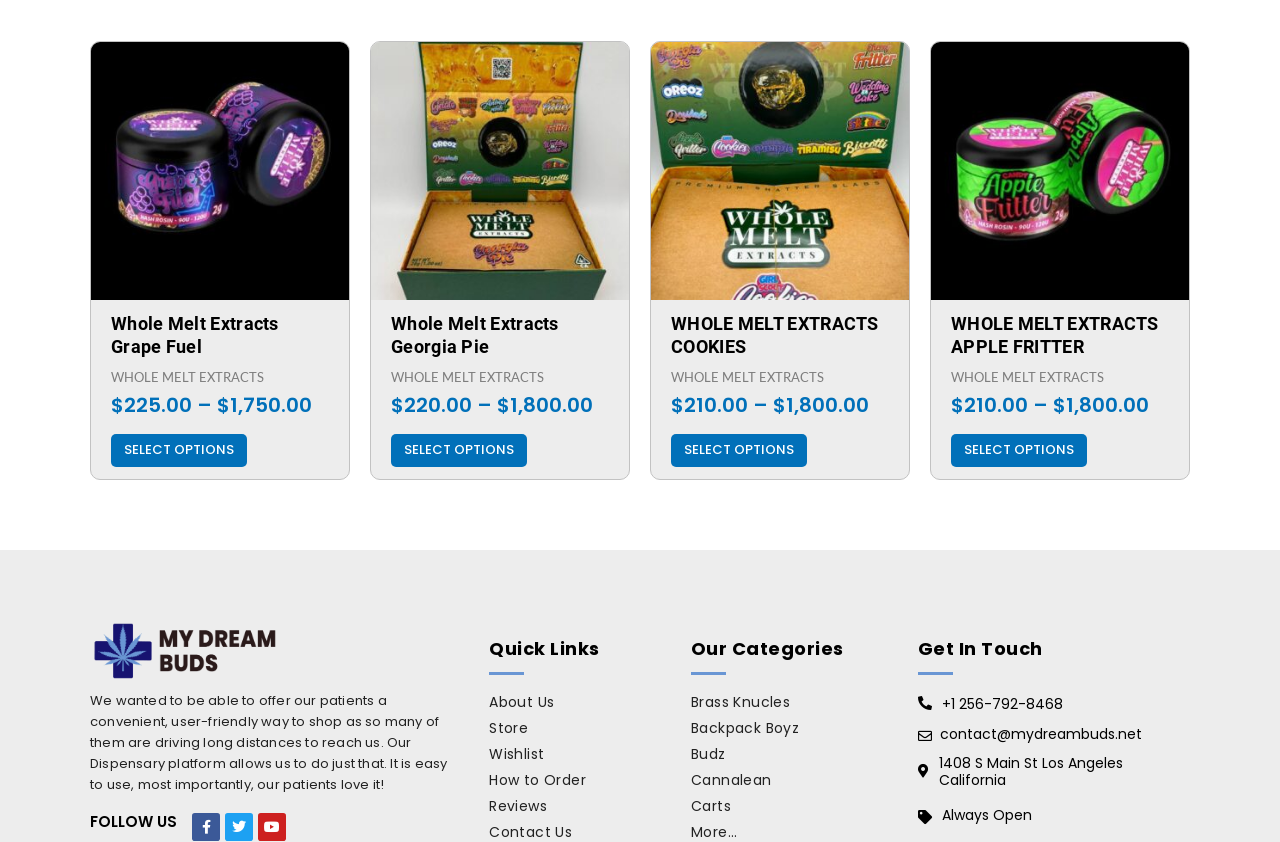How many options are available for the 'Whole Melt Extracts Georgia Pie' product?
Give a single word or phrase answer based on the content of the image.

Multiple variants